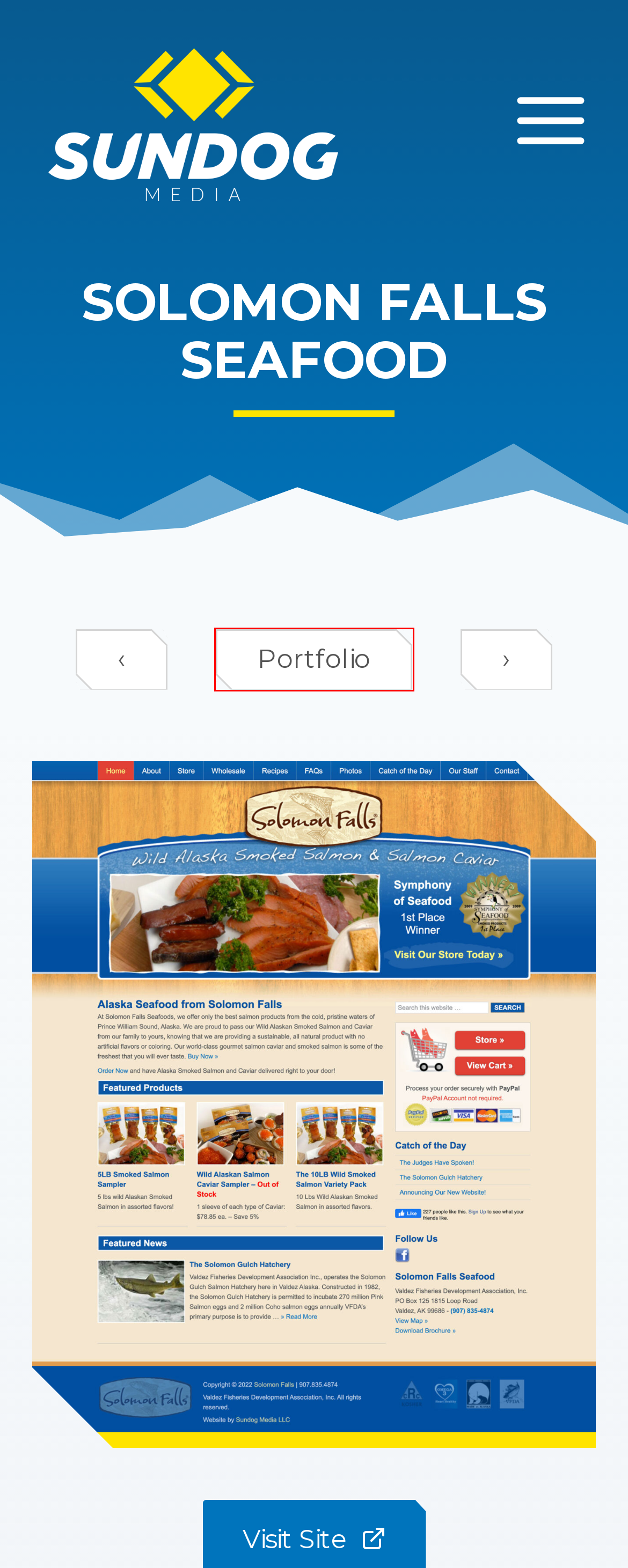A screenshot of a webpage is provided, featuring a red bounding box around a specific UI element. Identify the webpage description that most accurately reflects the new webpage after interacting with the selected element. Here are the candidates:
A. Anchorage Alaska Web Design Company – Sundog Media
B. Is Sundog the Right Partner? – Anchorage Alaska Web Design Company
C. Privacy Policy – Anchorage Alaska Web Design Company
D. Contact Us – Anchorage Alaska Web Design Company
E. Portfolio – Anchorage Alaska Web Design Company
F. Dan’s Aircraft Repair – Anchorage Alaska Web Design Company
G. Able Locksmiths – Anchorage Alaska Web Design Company
H. Solomon Falls — Wild Alaskan Smoked Salmon & Salmon Caviar

E